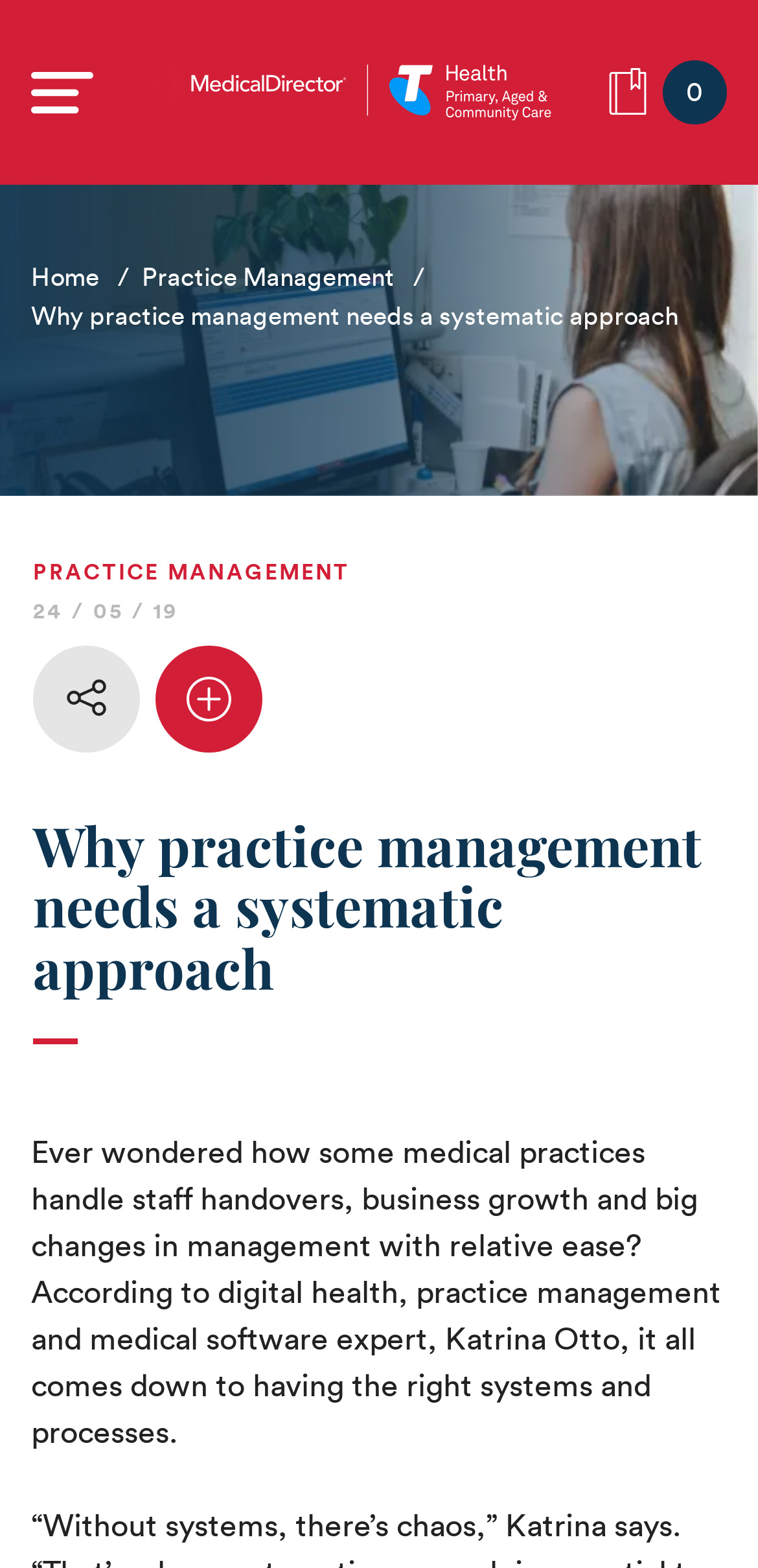Identify the bounding box coordinates of the clickable region necessary to fulfill the following instruction: "Click the 'Home' link". The bounding box coordinates should be four float numbers between 0 and 1, i.e., [left, top, right, bottom].

[0.041, 0.168, 0.131, 0.187]